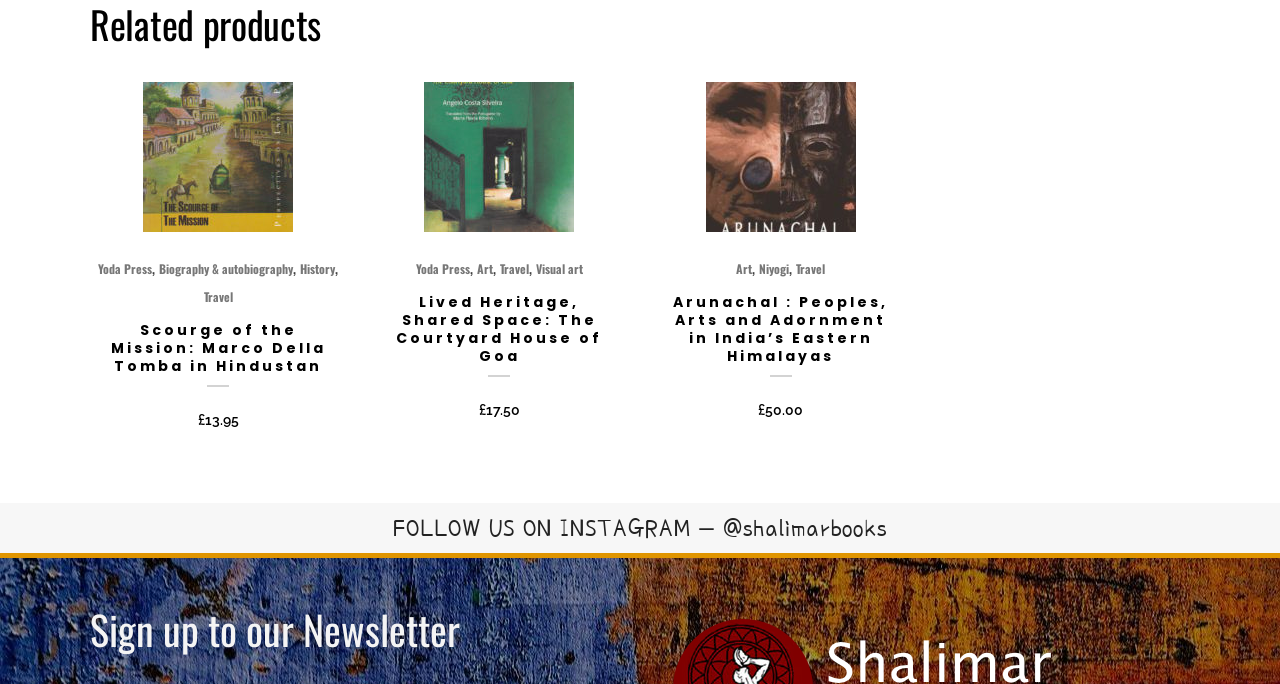Could you highlight the region that needs to be clicked to execute the instruction: "Check out book with ISBN 9788190363471"?

[0.29, 0.12, 0.49, 0.339]